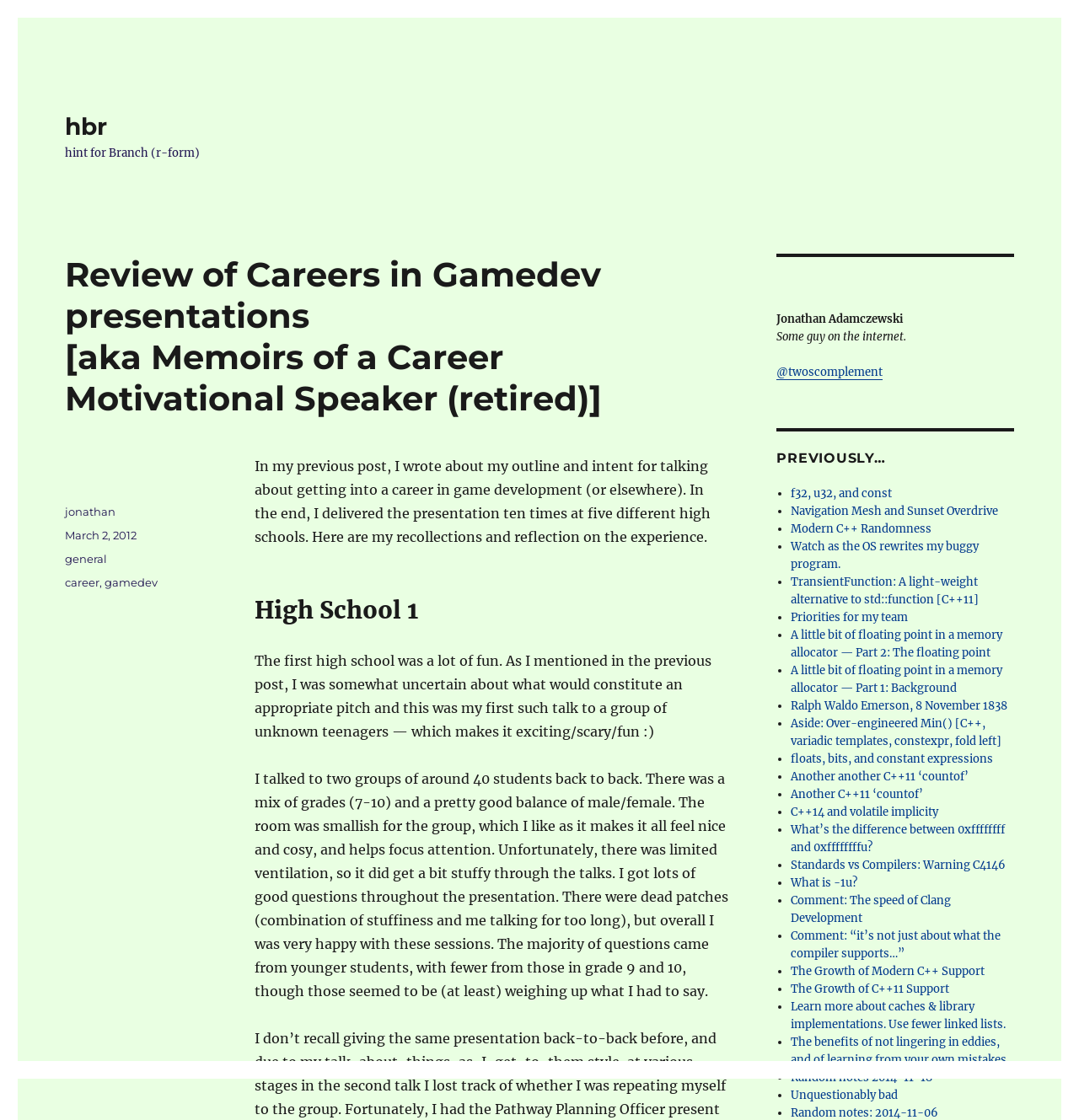Please identify the bounding box coordinates of the clickable area that will fulfill the following instruction: "Read the post about getting into a career in game development". The coordinates should be in the format of four float numbers between 0 and 1, i.e., [left, top, right, bottom].

[0.236, 0.409, 0.659, 0.487]